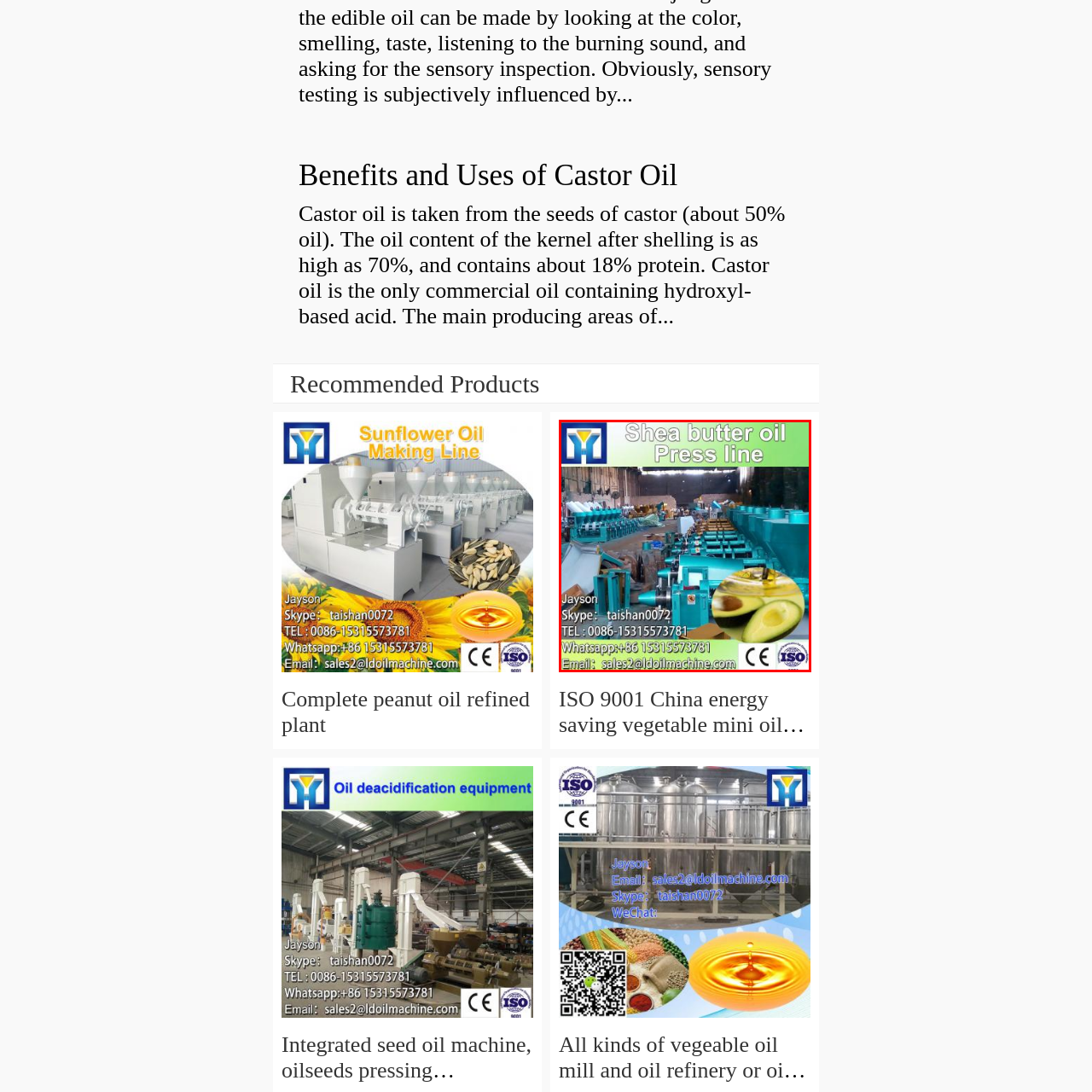Look at the image enclosed within the red outline and answer the question with a single word or phrase:
What certifications are displayed in the image?

CE and ISO